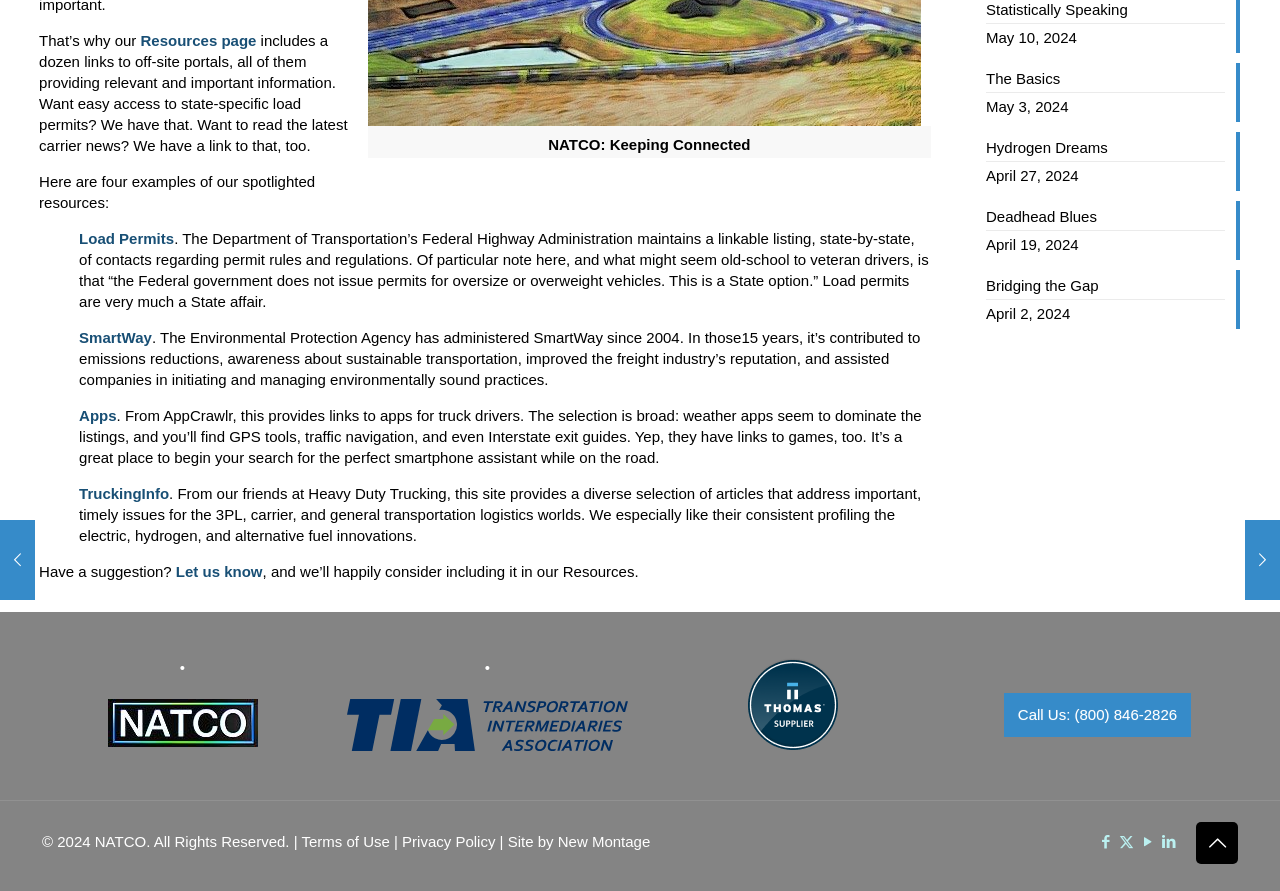Using the provided description TruckingInfo, find the bounding box coordinates for the UI element. Provide the coordinates in (top-left x, top-left y, bottom-right x, bottom-right y) format, ensuring all values are between 0 and 1.

[0.062, 0.544, 0.132, 0.563]